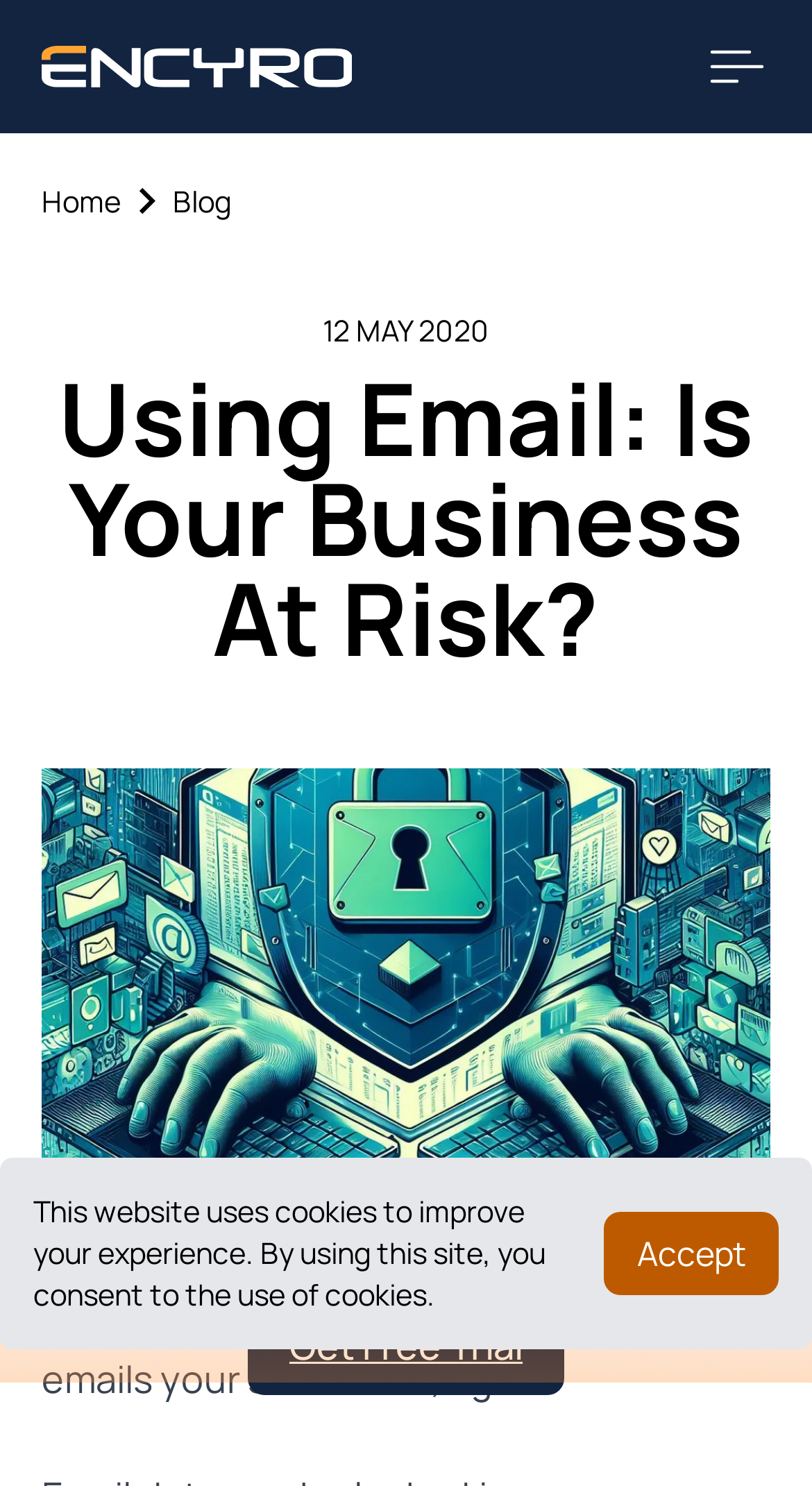Determine the main heading text of the webpage.

Using Email: Is Your Business At Risk?